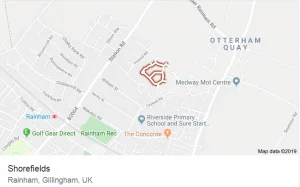Answer the question below in one word or phrase:
Who is the owner of the cat Max?

Isobel Thatcher